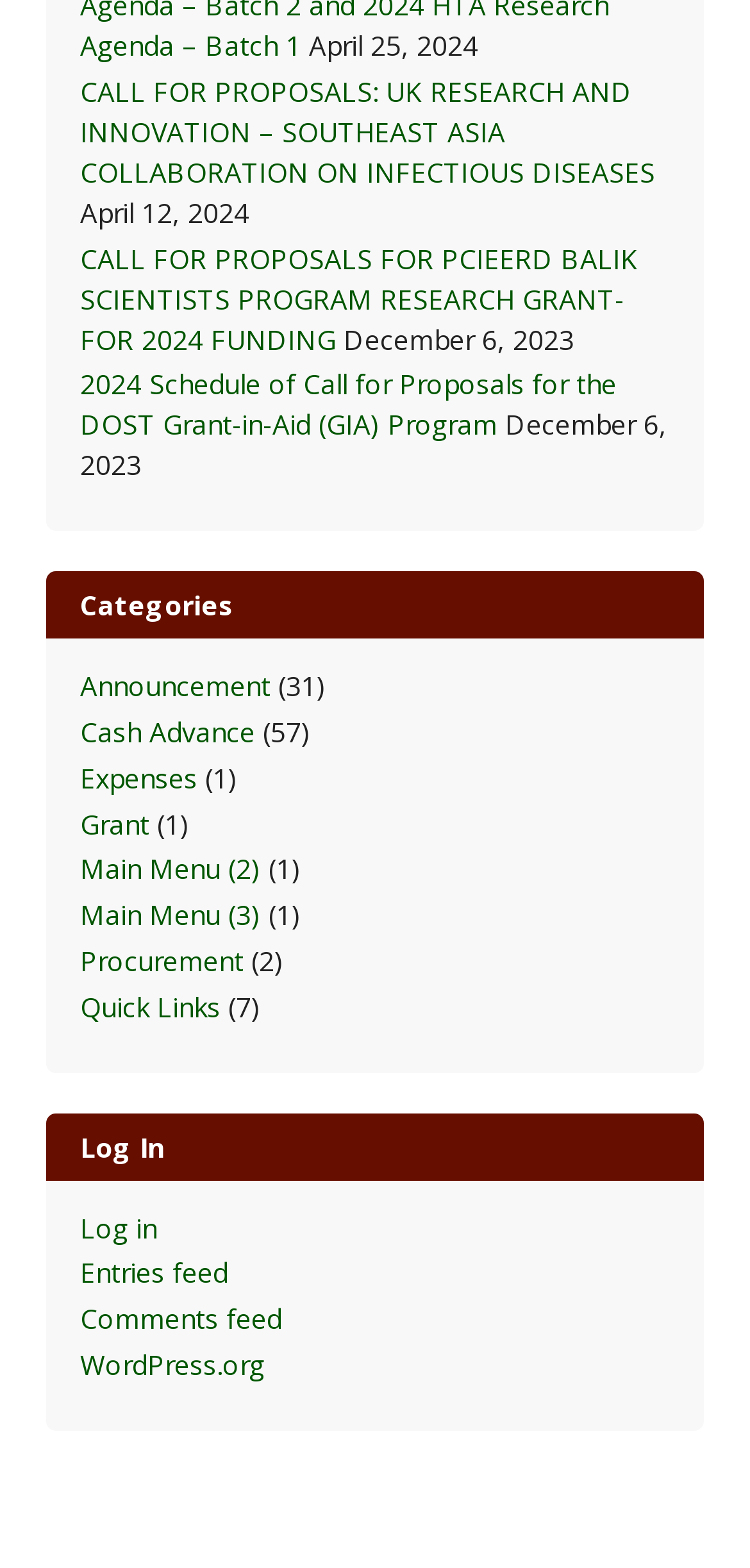Please find the bounding box coordinates for the clickable element needed to perform this instruction: "Go to homepage".

None